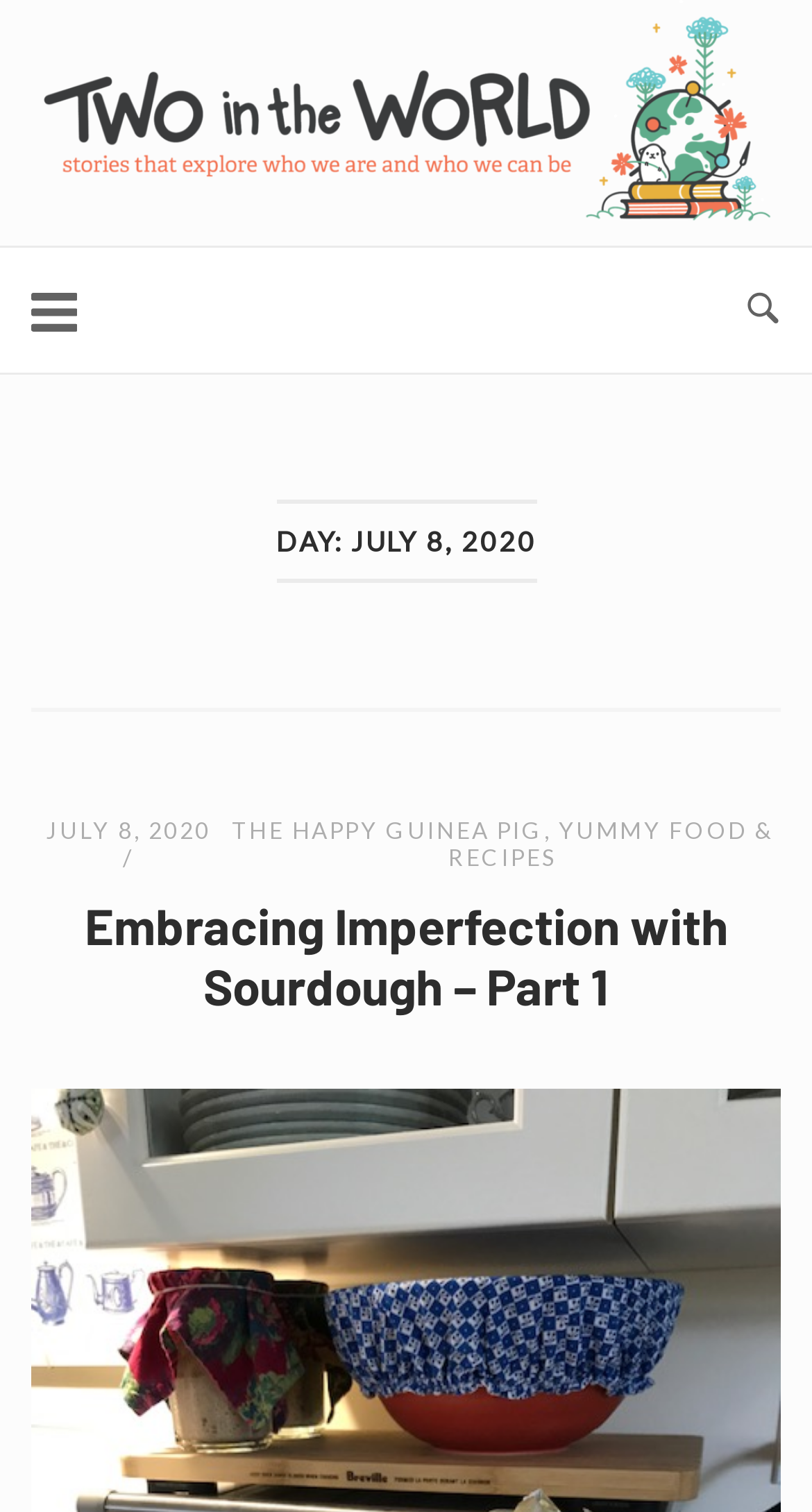Provide the bounding box coordinates of the HTML element this sentence describes: "Home".

[0.038, 0.0, 0.962, 0.162]